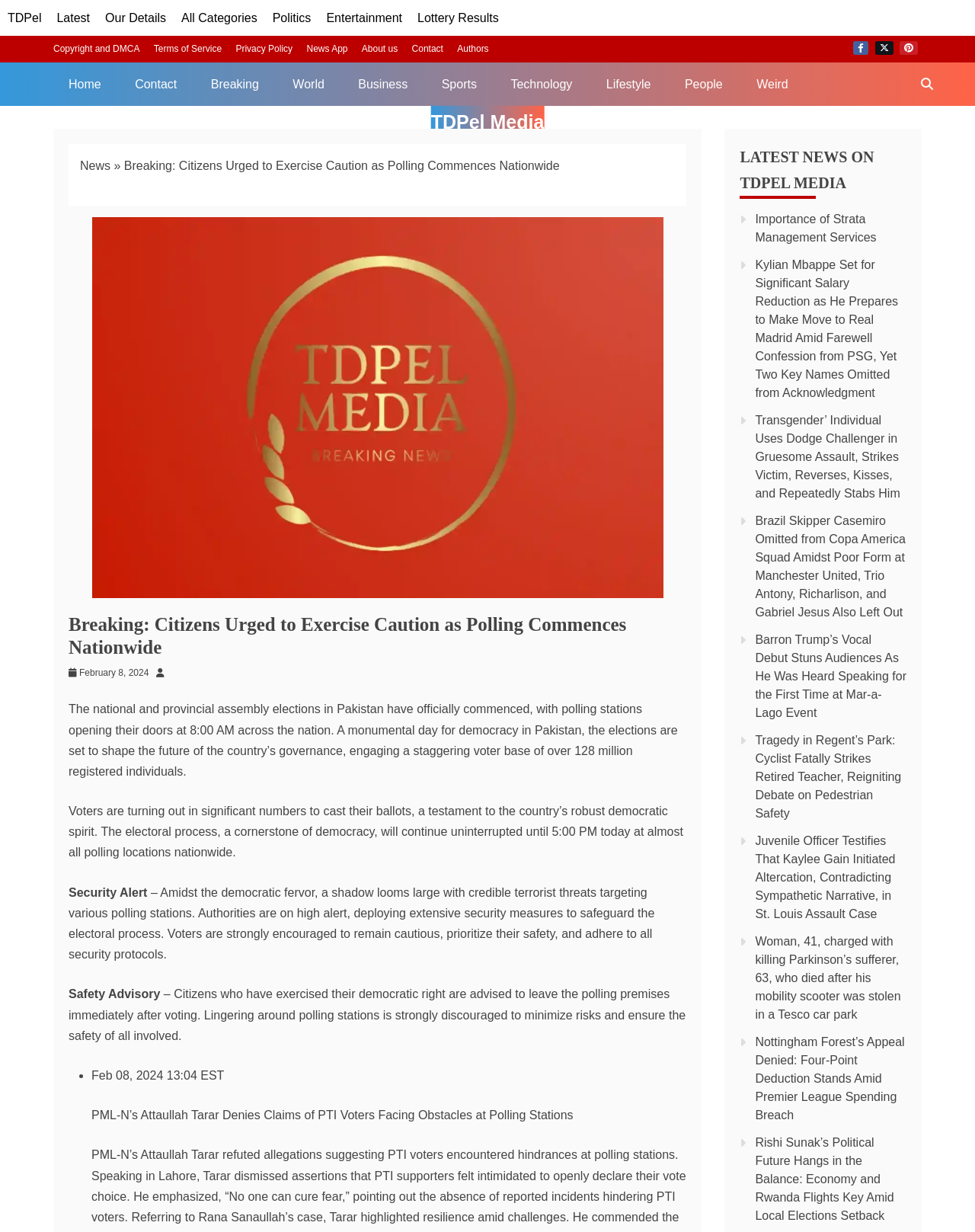How many news articles are listed in the 'LATEST NEWS ON TDPEL MEDIA' section?
Based on the image, give a concise answer in the form of a single word or short phrase.

10